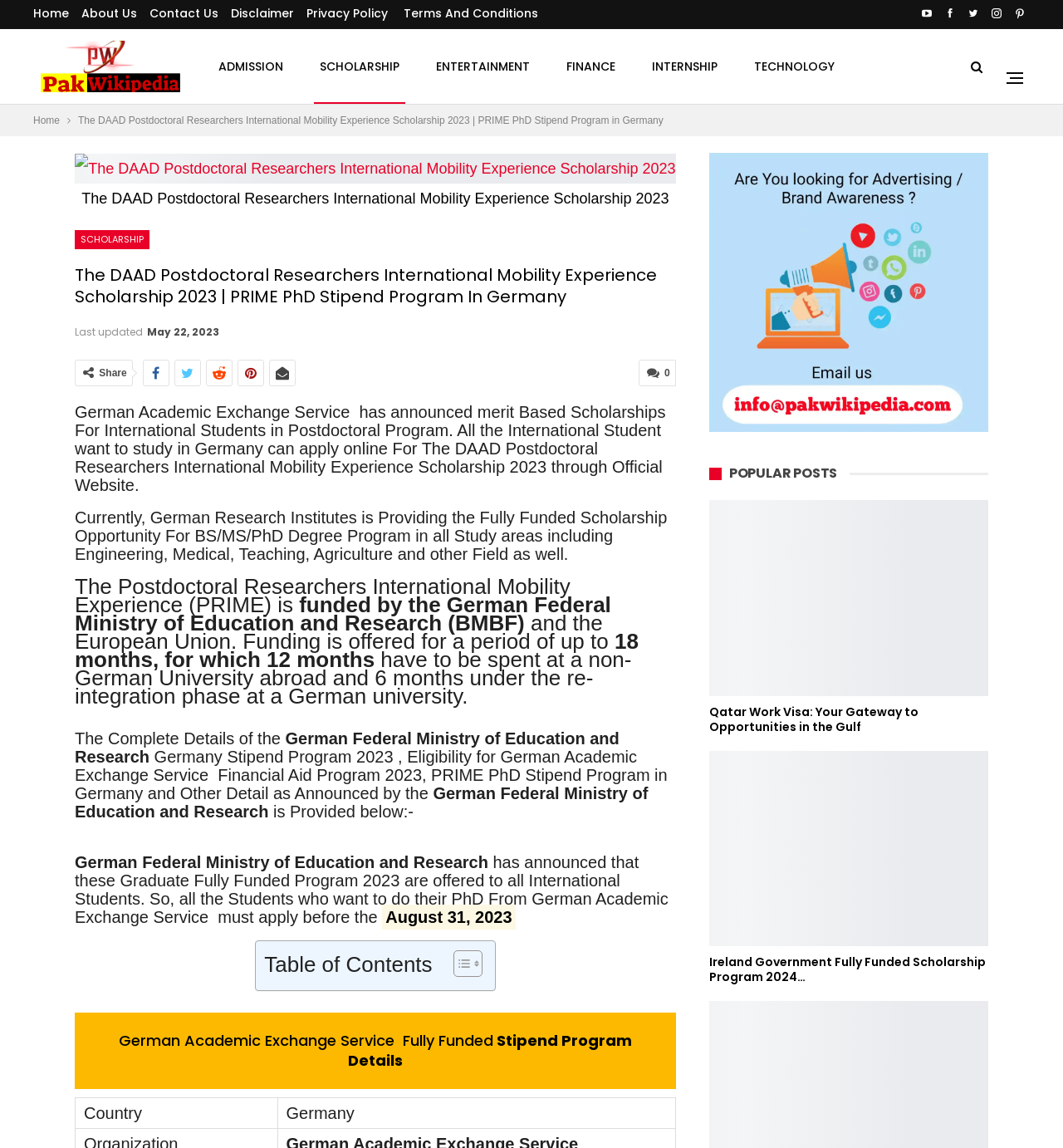Determine the title of the webpage and give its text content.

The DAAD Postdoctoral Researchers International Mobility Experience Scholarship 2023 | PRIME PhD Stipend Program In Germany